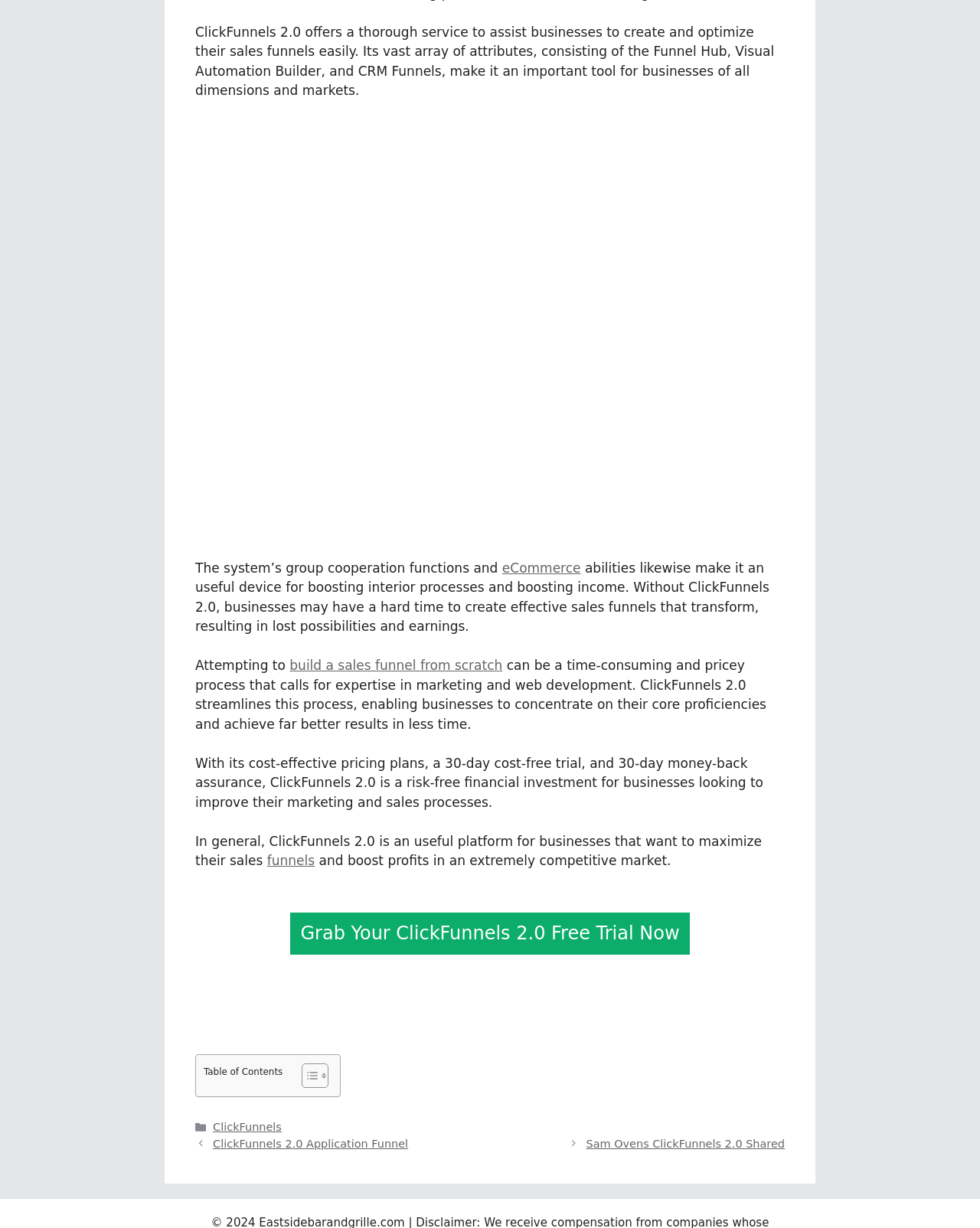What is the website's disclaimer about?
Utilize the information in the image to give a detailed answer to the question.

The webpage's footer section mentions a disclaimer that states 'We receive compensation from companies whose products or services we recommend', indicating that the website earns compensation for promoting certain products or services.